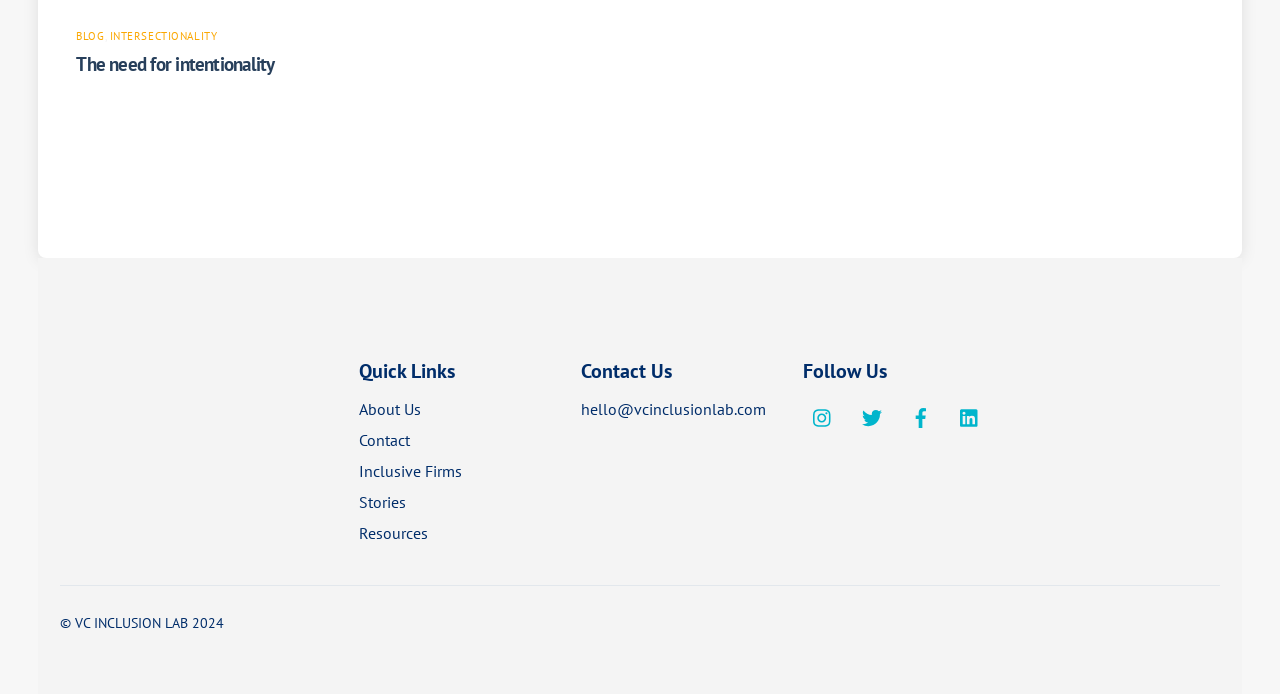Please determine the bounding box coordinates, formatted as (top-left x, top-left y, bottom-right x, bottom-right y), with all values as floating point numbers between 0 and 1. Identify the bounding box of the region described as: The need for intentionality

[0.06, 0.074, 0.215, 0.11]